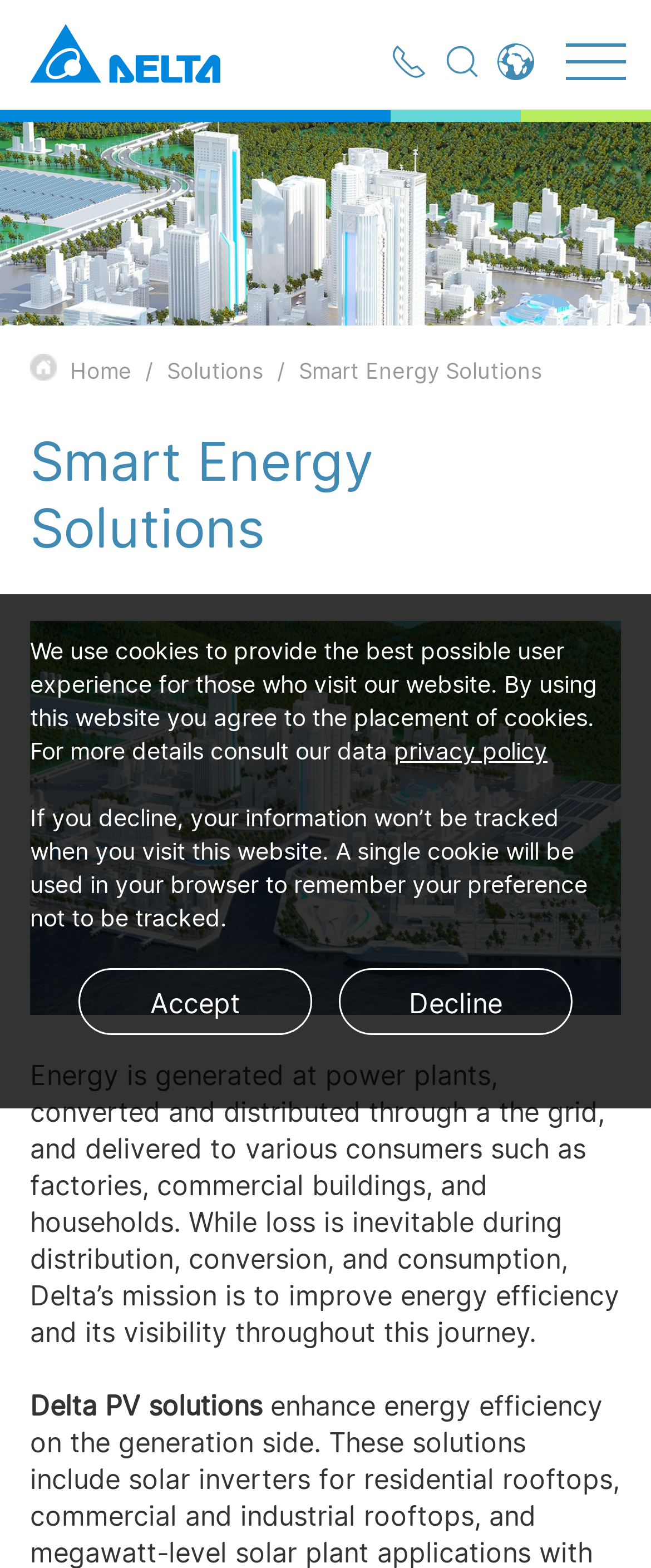Identify the bounding box coordinates of the section to be clicked to complete the task described by the following instruction: "Explore Delta PV solutions". The coordinates should be four float numbers between 0 and 1, formatted as [left, top, right, bottom].

[0.046, 0.886, 0.415, 0.907]